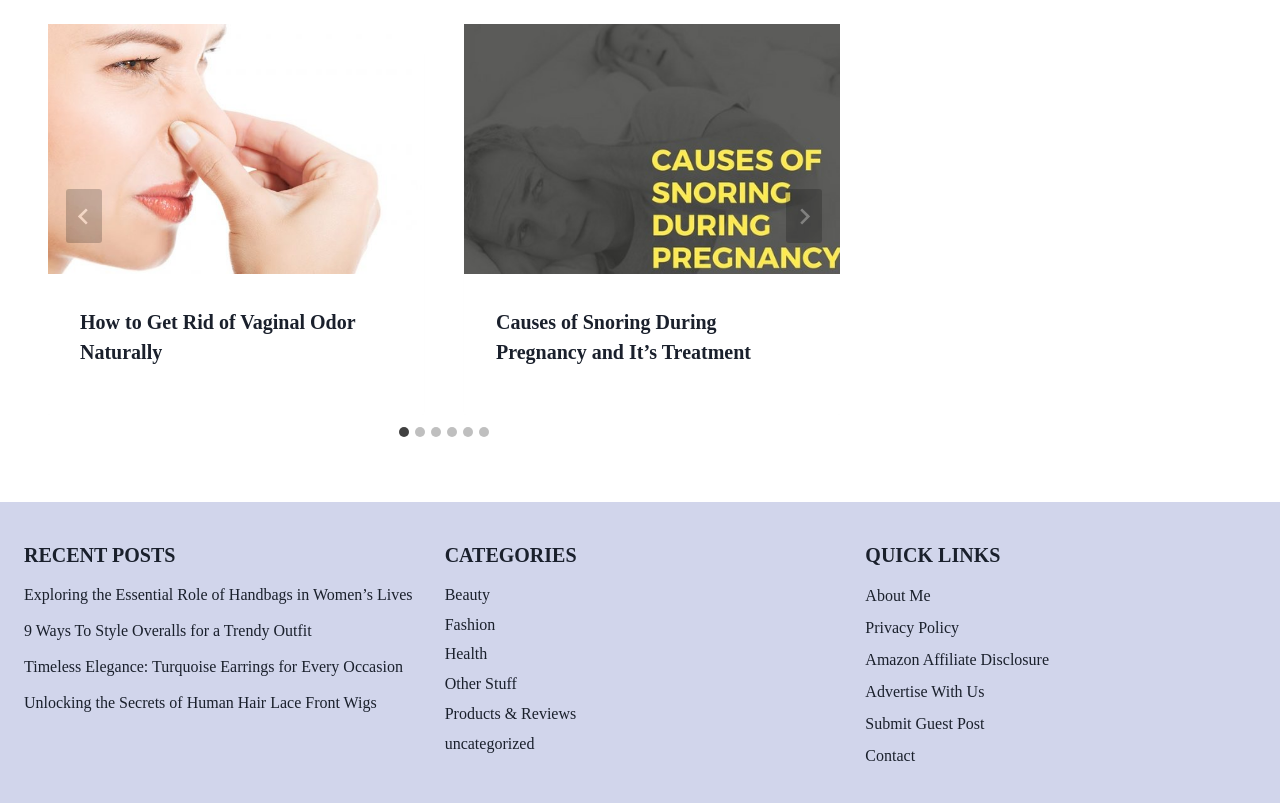Given the element description Contact, identify the bounding box coordinates for the UI element on the webpage screenshot. The format should be (top-left x, top-left y, bottom-right x, bottom-right y), with values between 0 and 1.

None